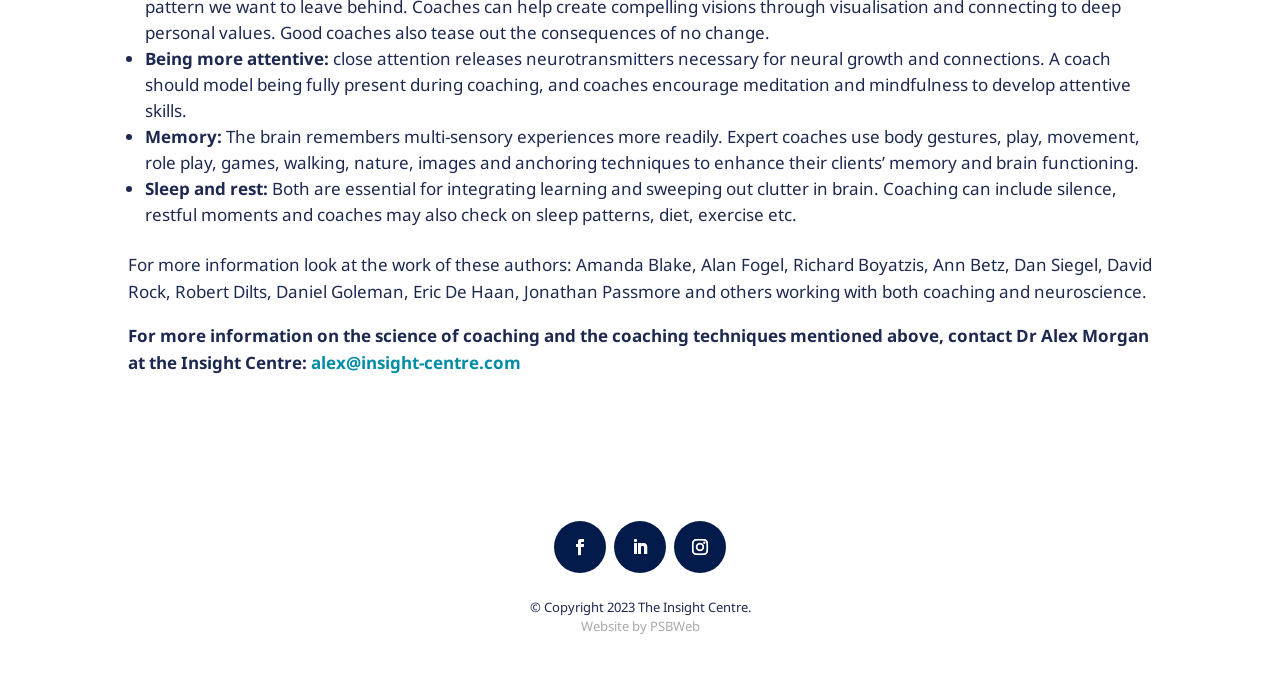Provide a brief response to the question below using a single word or phrase: 
Who can be contacted for more information on the science of coaching?

Dr Alex Morgan